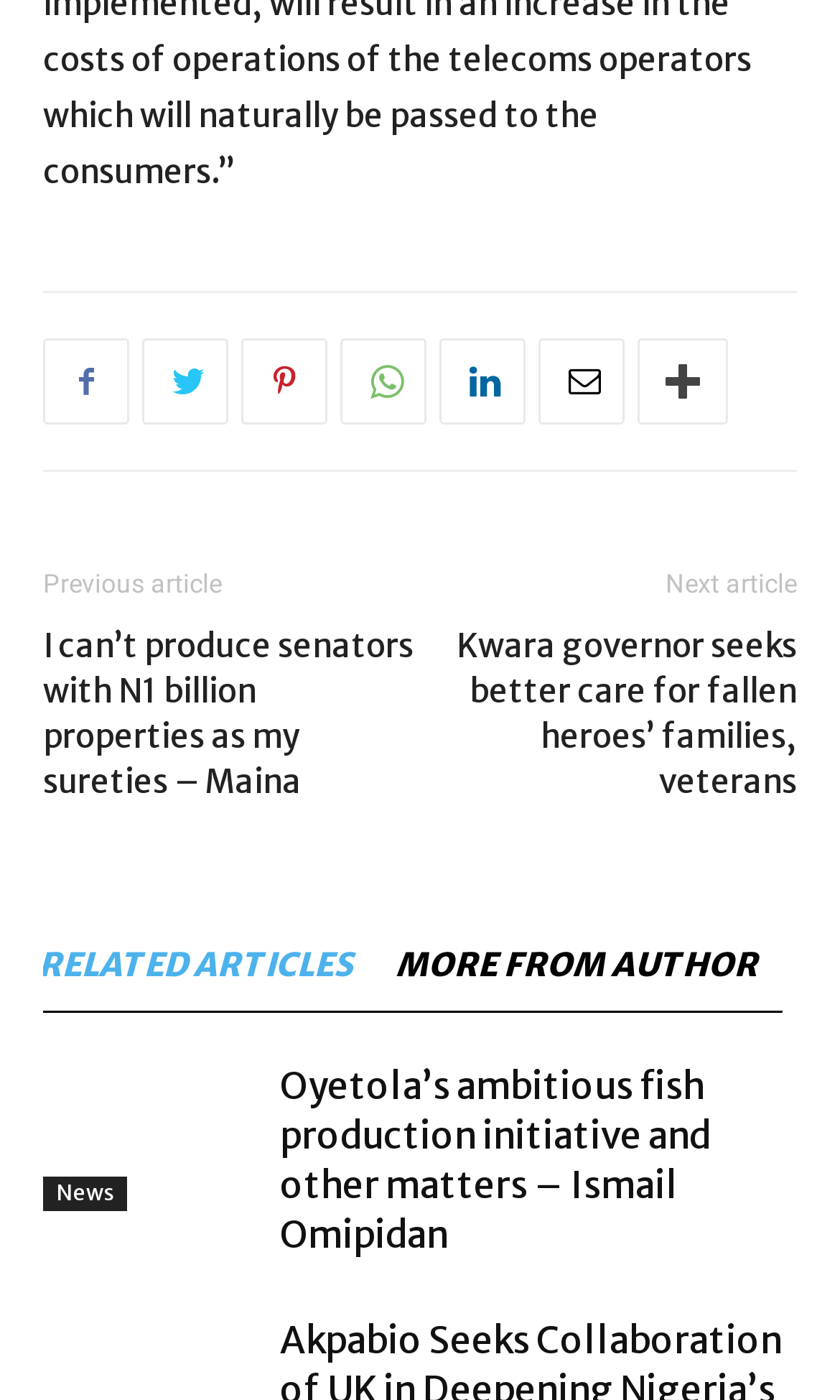Please find the bounding box coordinates of the element that needs to be clicked to perform the following instruction: "Check more from the author". The bounding box coordinates should be four float numbers between 0 and 1, represented as [left, top, right, bottom].

[0.466, 0.672, 0.914, 0.708]